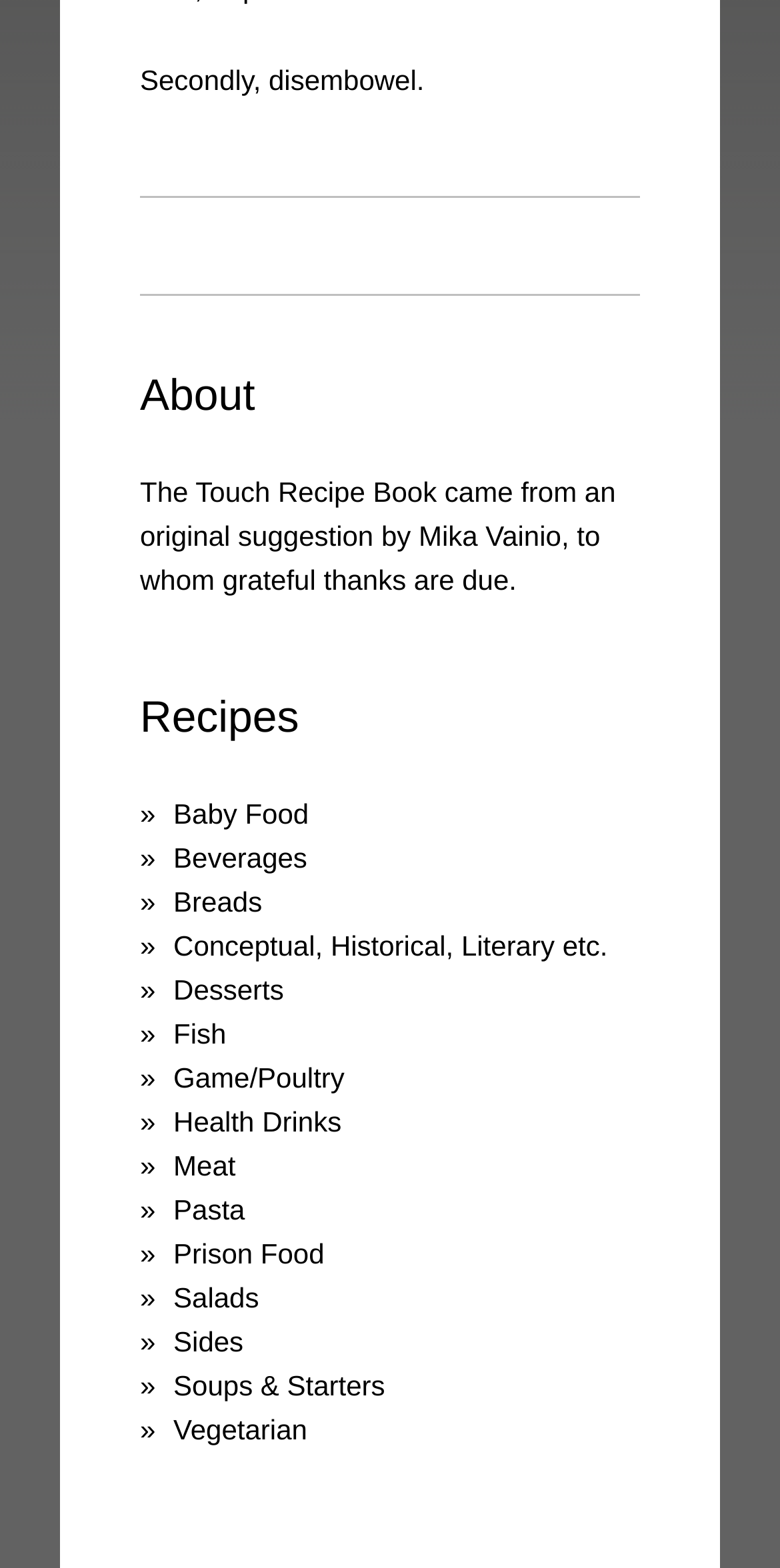Please locate the bounding box coordinates for the element that should be clicked to achieve the following instruction: "go to Desserts". Ensure the coordinates are given as four float numbers between 0 and 1, i.e., [left, top, right, bottom].

[0.222, 0.617, 0.364, 0.645]